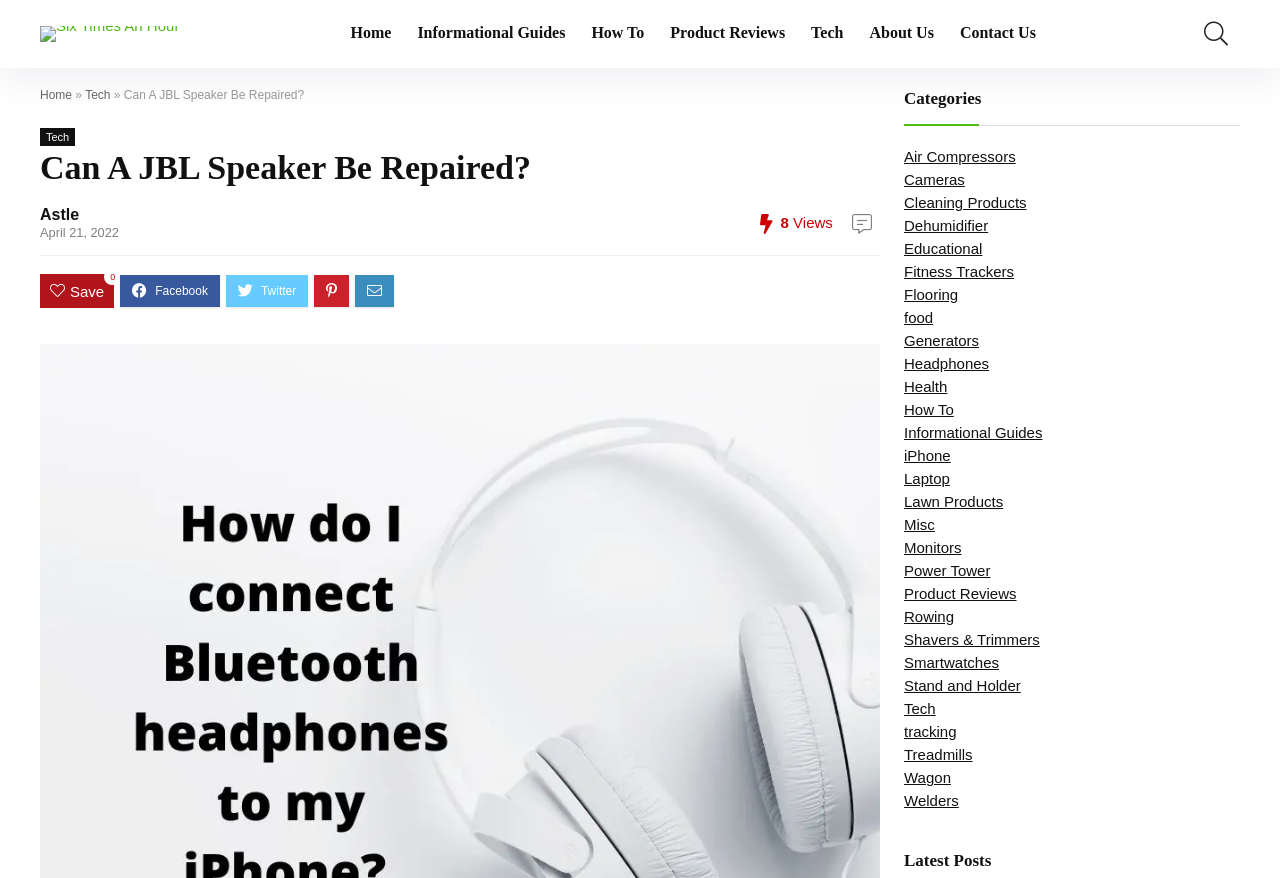How many links are in the top navigation menu?
Use the image to give a comprehensive and detailed response to the question.

I counted the number of links in the top navigation menu, which includes 'Home', 'Informational Guides', 'How To', 'Product Reviews', 'Tech', and 'About Us'.